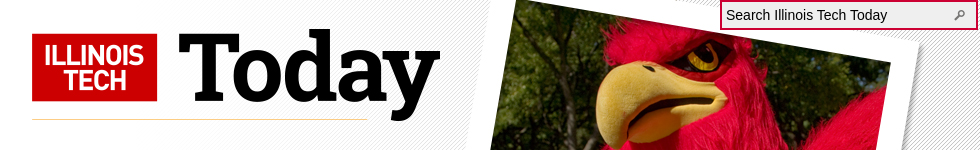What is the purpose of the search bar?
Based on the image, give a concise answer in the form of a single word or short phrase.

To navigate content